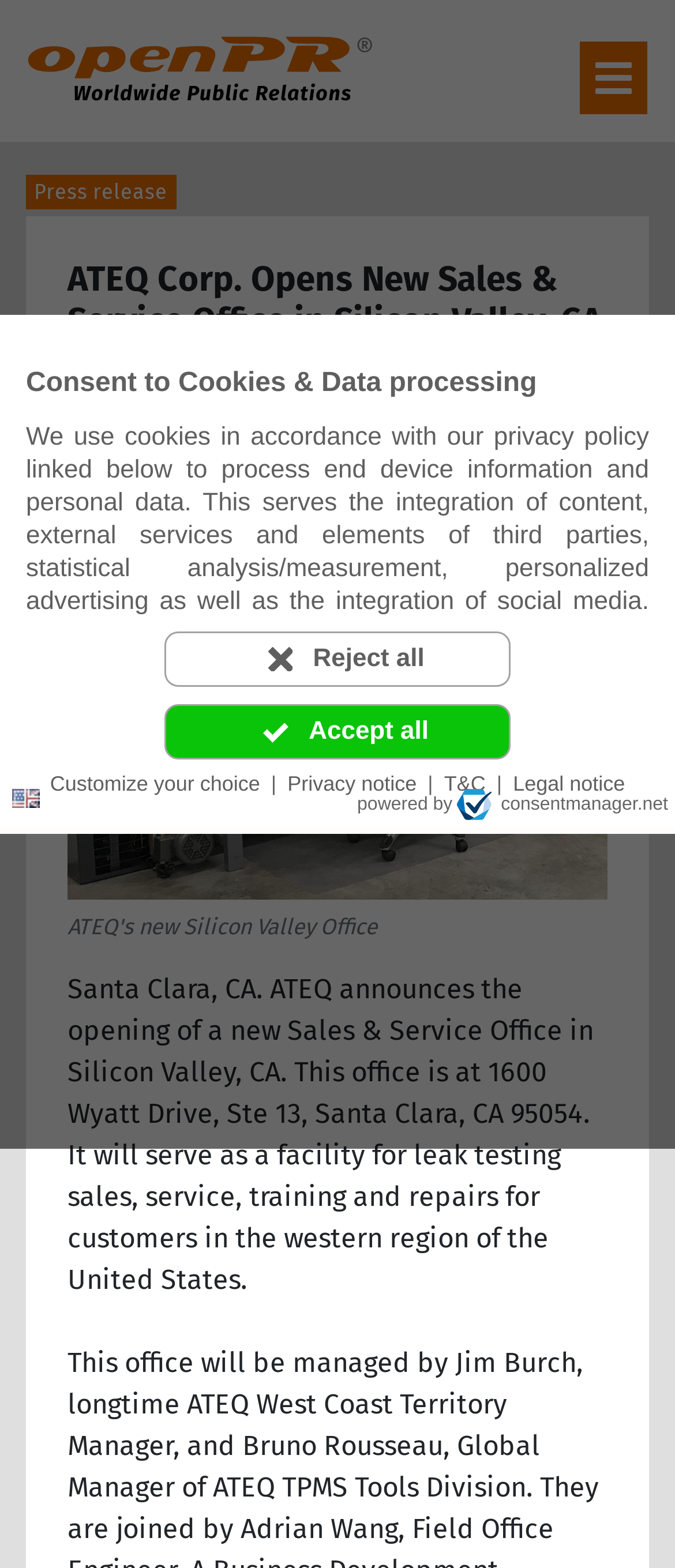Locate the UI element described by consentmanager.net in the provided webpage screenshot. Return the bounding box coordinates in the format (top-left x, top-left y, bottom-right x, bottom-right y), ensuring all values are between 0 and 1.

[0.678, 0.502, 0.99, 0.524]